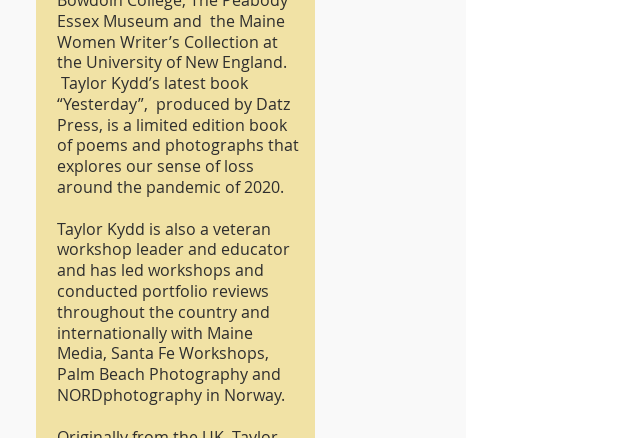Provide a comprehensive description of the image.

The image showcases a captivating excerpt about Taylor Kydd, an accomplished author and educator. It highlights her literary contributions, particularly focusing on her latest book, “Yesterday,” produced by Datz Press. This limited edition work combines her poetry and photography, exploring themes of loss stemming from the pandemic of 2020. The text also emphasizes Kydd's extensive experience as a workshop leader, mentioning her collaborations with renowned organizations such as Maine Media, Santa Fe Workshops, and Palm Beach Photography, extending her influence both nationally and internationally. Additionally, it notes her UK origins and fluency in French and Italian, enhancing her profile as a multifaceted artist in the creative community.